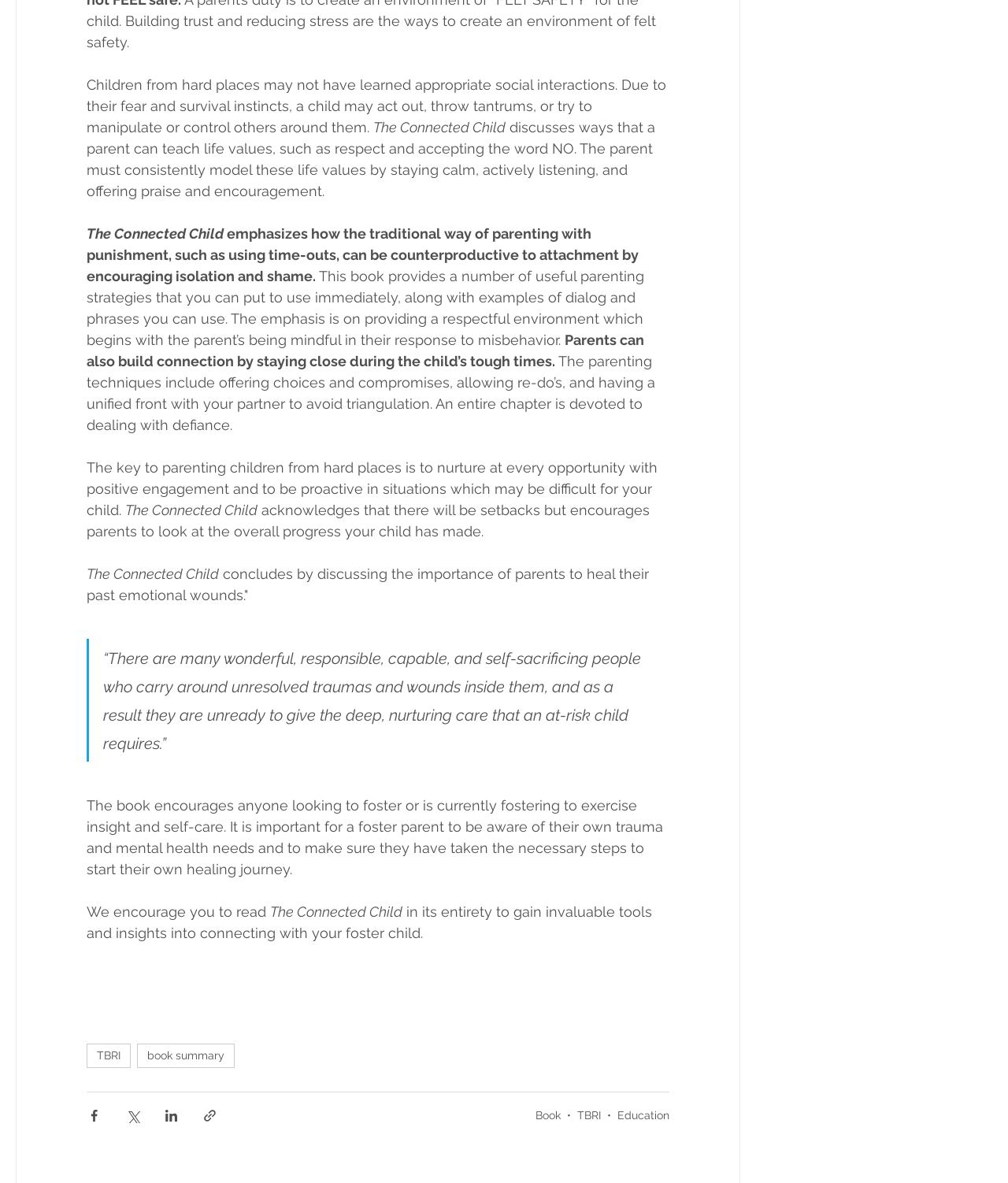Please specify the bounding box coordinates of the element that should be clicked to execute the given instruction: 'Click on the TBRI tag'. Ensure the coordinates are four float numbers between 0 and 1, expressed as [left, top, right, bottom].

[0.086, 0.882, 0.13, 0.903]